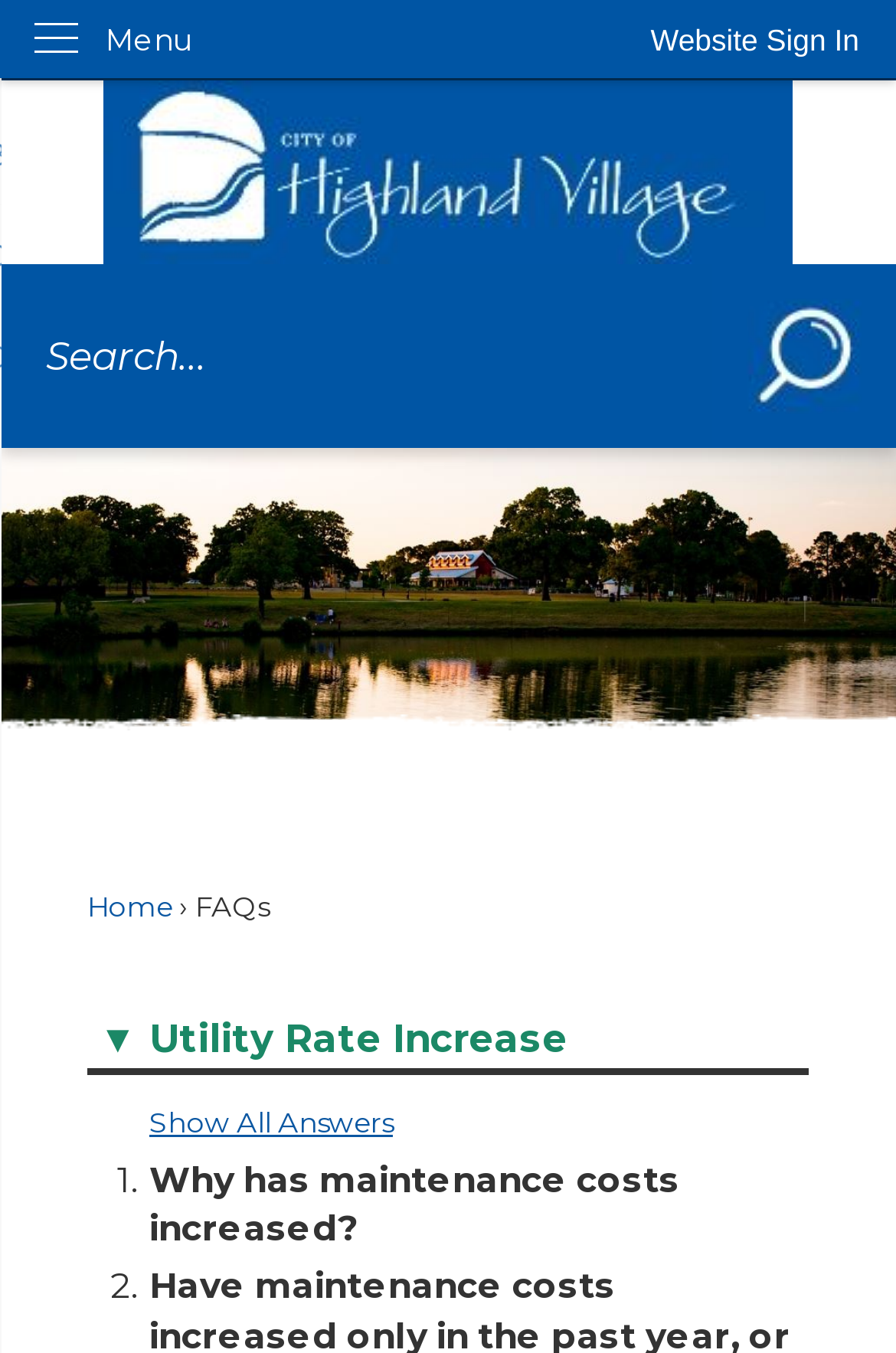Locate the bounding box coordinates of the element that should be clicked to fulfill the instruction: "Sign in to the website".

[0.685, 0.0, 1.0, 0.059]